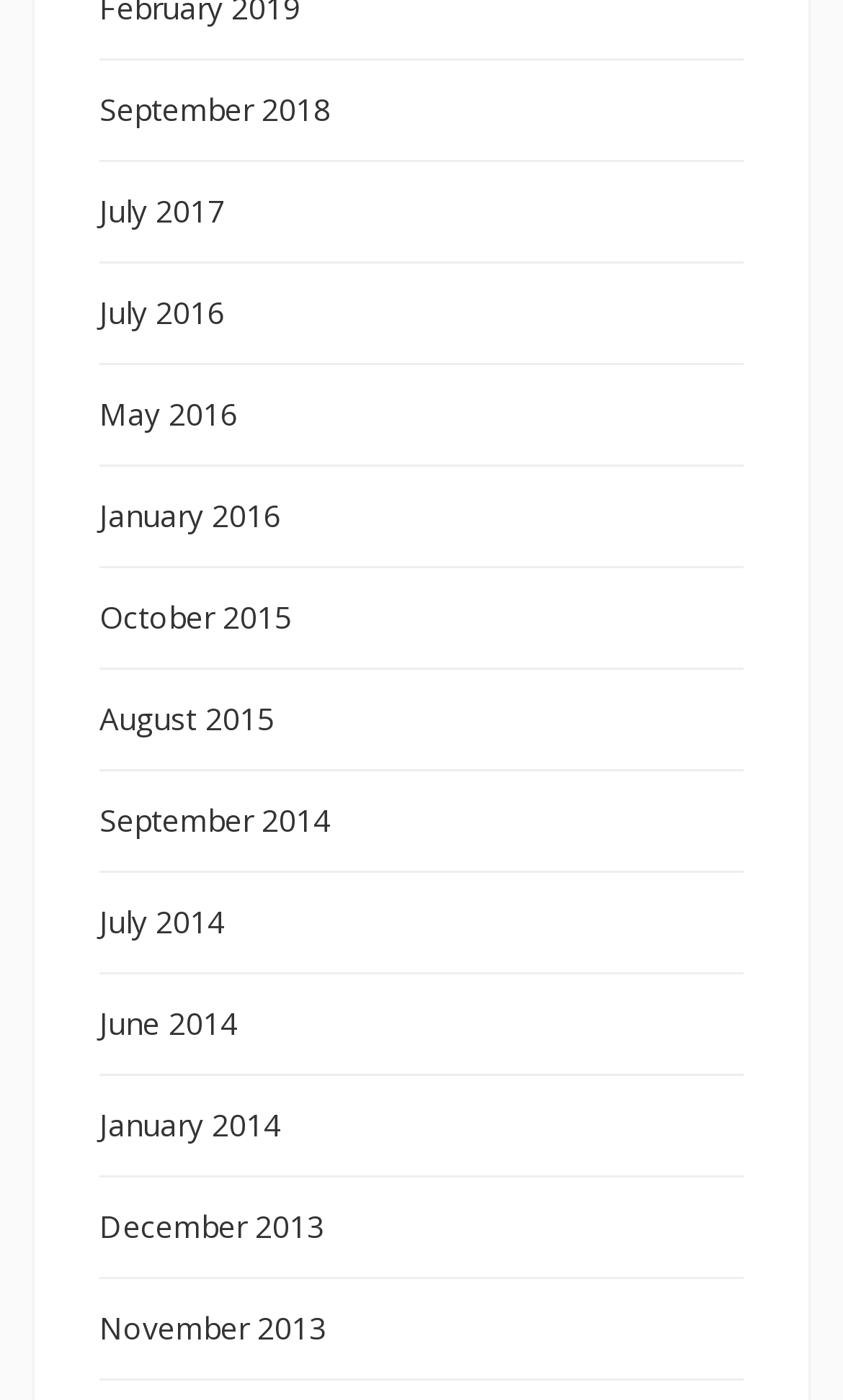Please identify the bounding box coordinates of the element that needs to be clicked to execute the following command: "view January 2016". Provide the bounding box using four float numbers between 0 and 1, formatted as [left, top, right, bottom].

[0.118, 0.354, 0.333, 0.383]